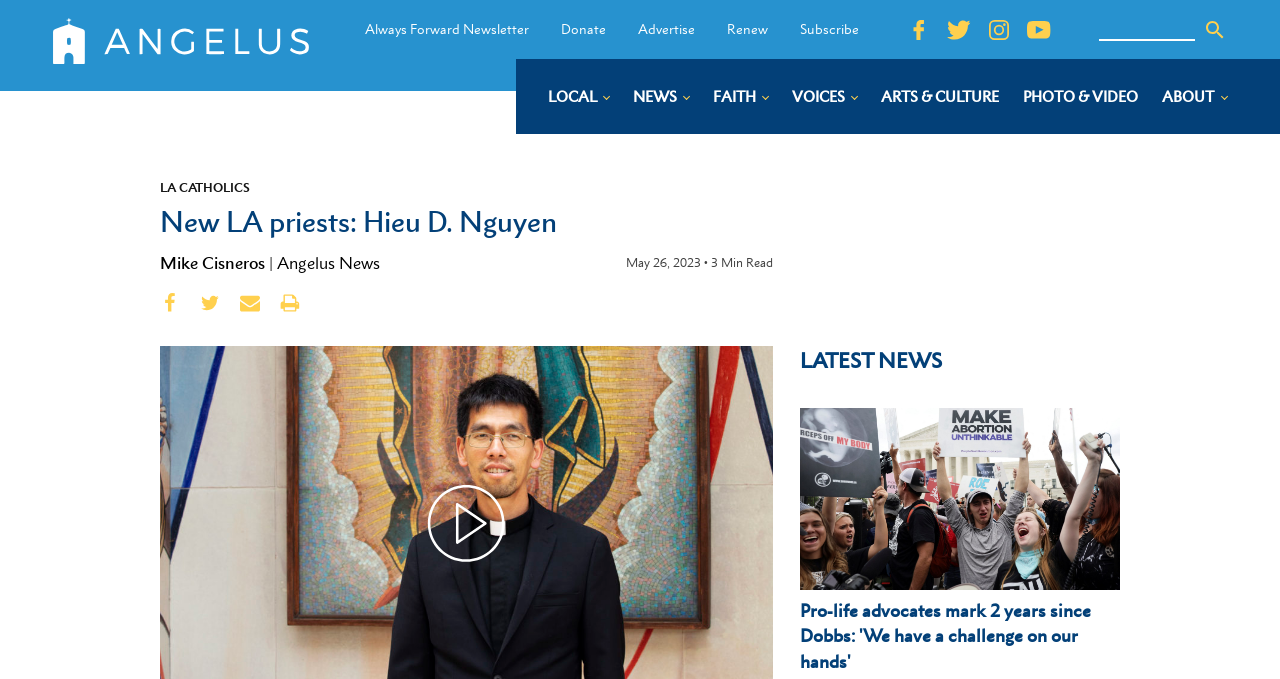Please determine the bounding box coordinates of the area that needs to be clicked to complete this task: 'Read about New LA priests: Hieu D. Nguyen'. The coordinates must be four float numbers between 0 and 1, formatted as [left, top, right, bottom].

[0.125, 0.296, 0.854, 0.356]